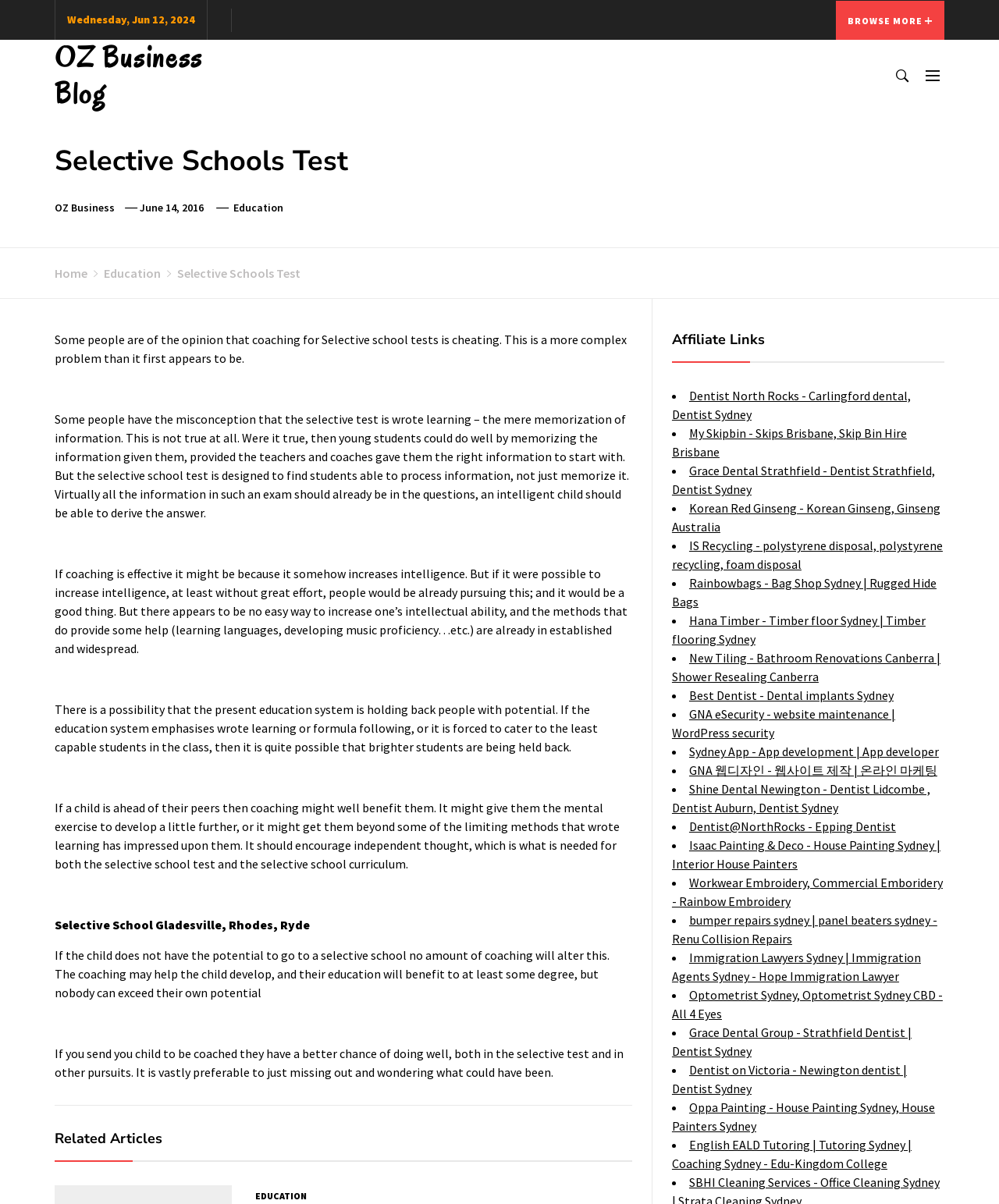Identify the bounding box for the described UI element. Provide the coordinates in (top-left x, top-left y, bottom-right x, bottom-right y) format with values ranging from 0 to 1: Education

[0.234, 0.166, 0.284, 0.178]